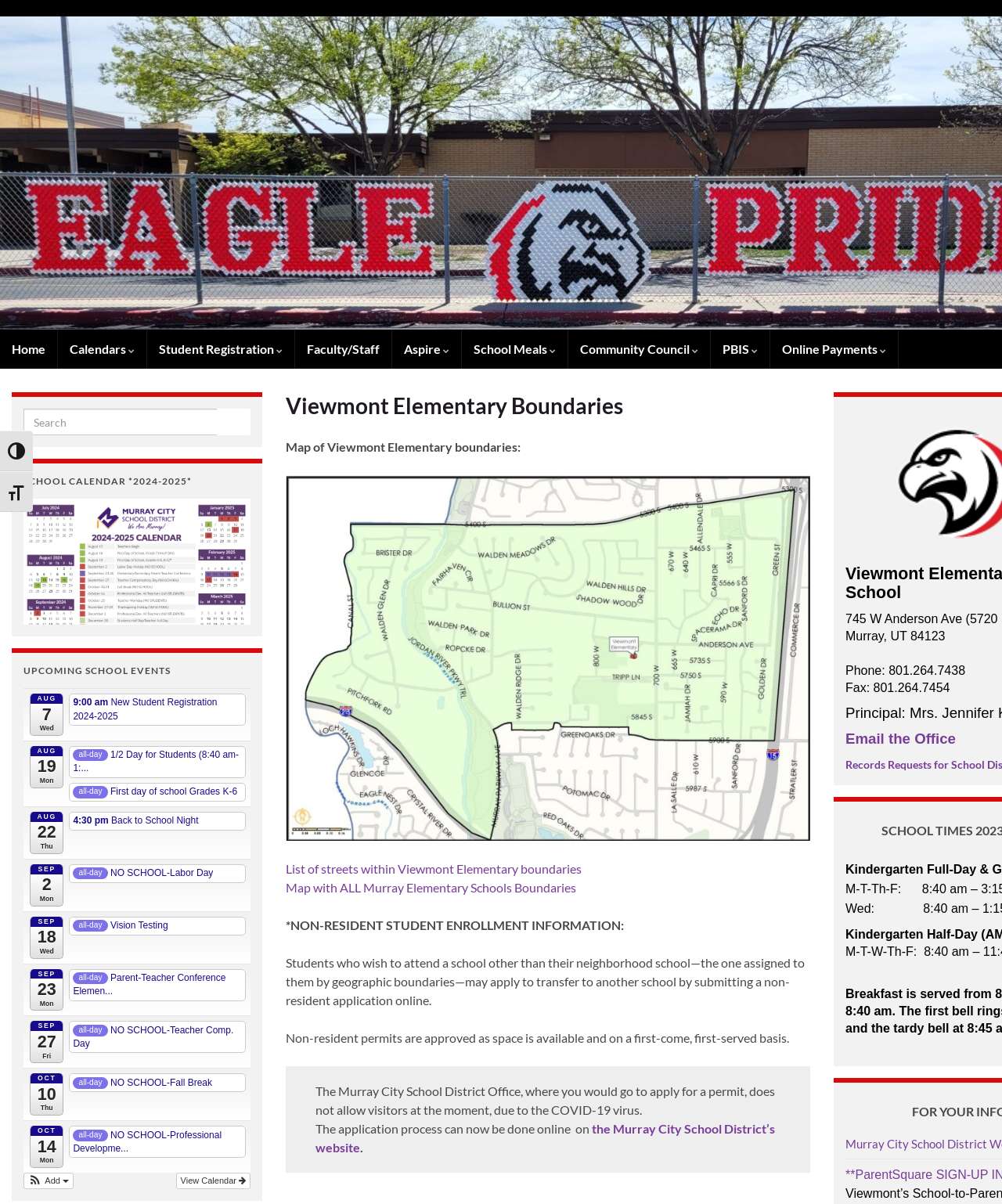Provide the bounding box coordinates of the HTML element described by the text: "Oct 10 Thu".

[0.03, 0.892, 0.064, 0.927]